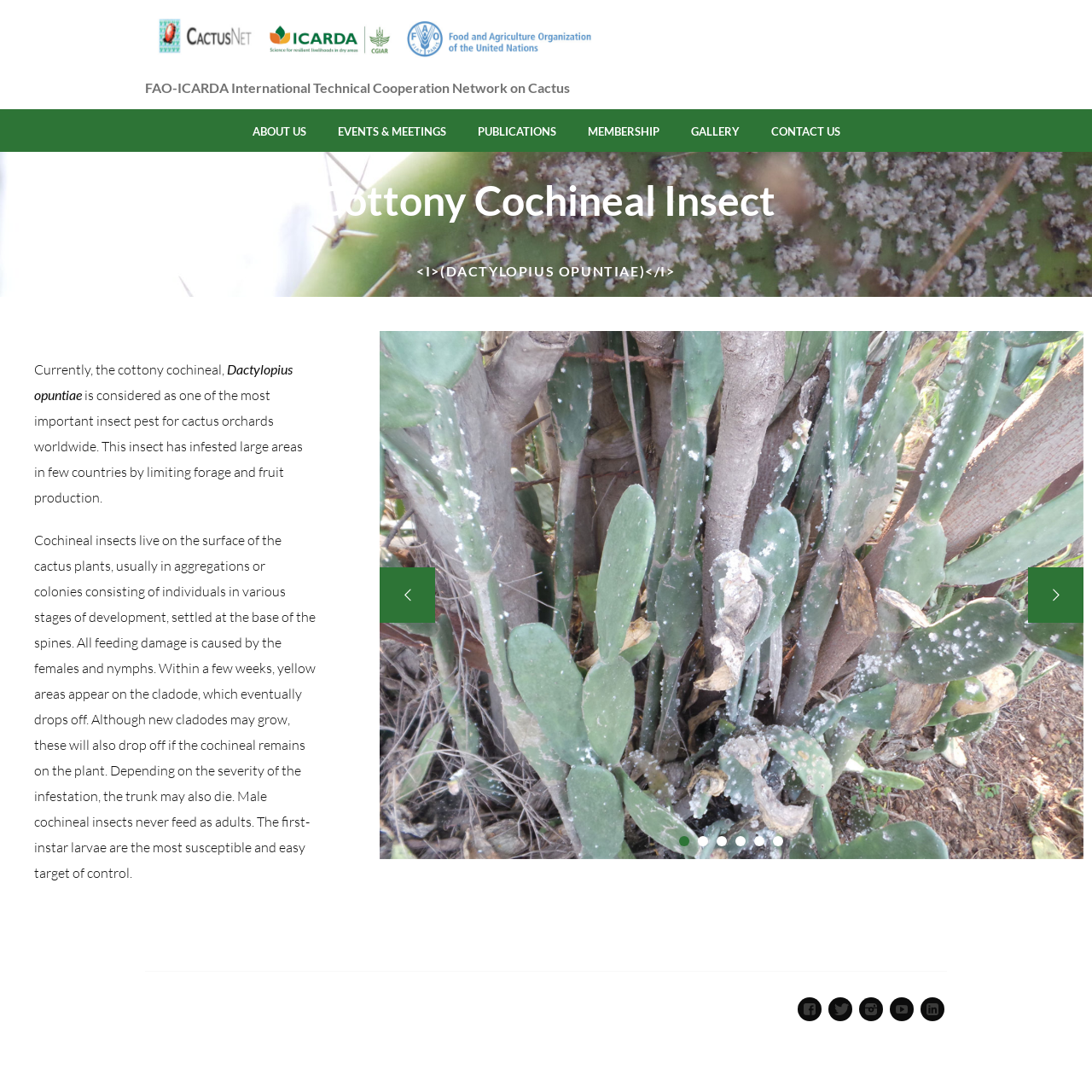What is the scientific name of the insect?
Using the image as a reference, give an elaborate response to the question.

The question asks for the scientific name of the insect, which can be found in the heading '<I>(DACTYLOPIUS OPUNTIAE)</I>' on the webpage. This heading is located below the main heading 'Cottony Cochineal Insect', indicating that it is a subtopic related to the insect.